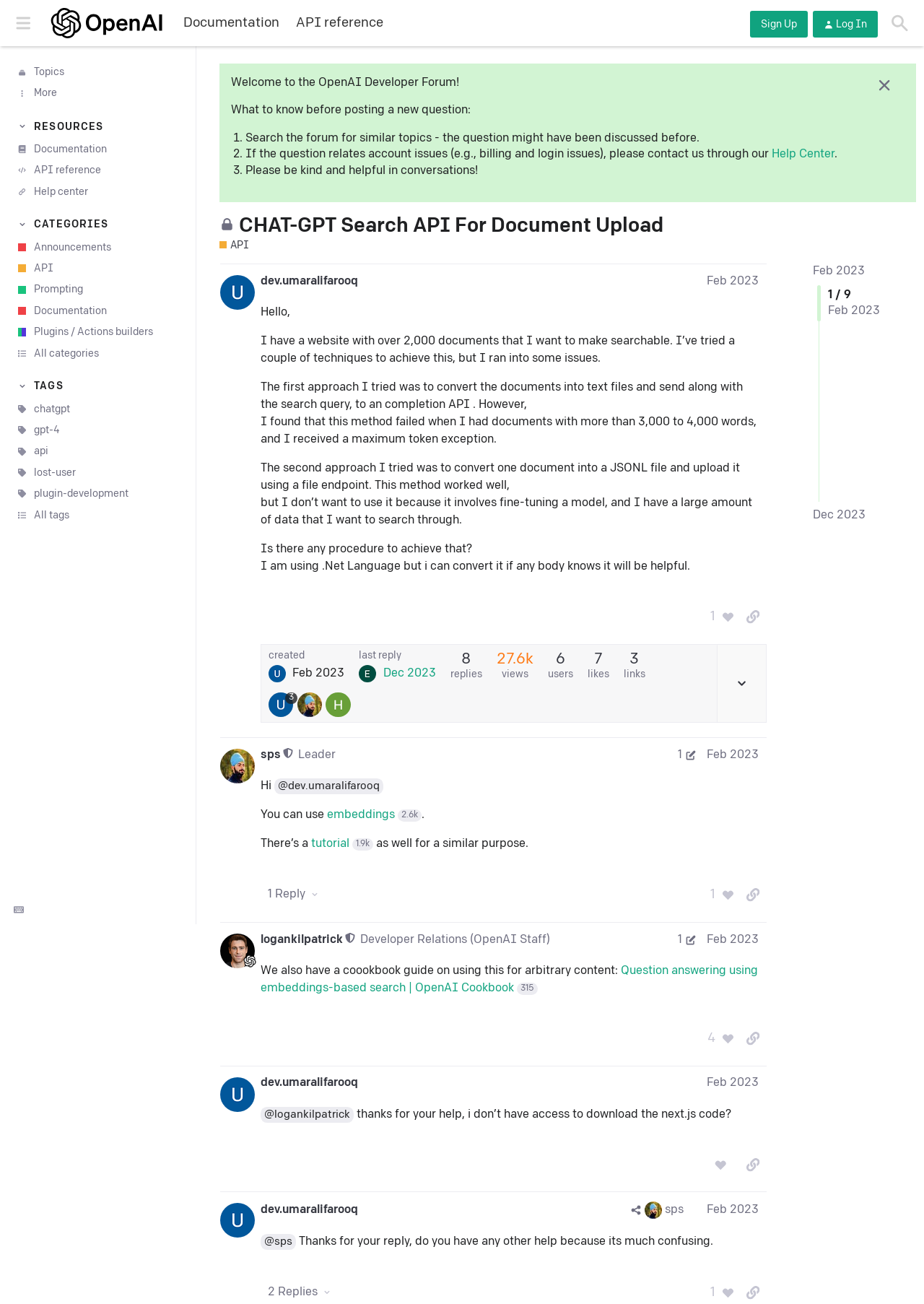What is the topic of the current discussion?
Provide a detailed answer to the question using information from the image.

The topic of the current discussion can be found in the heading of the webpage, which says 'CHAT-GPT Search API For Document Upload'. This is also the title of the post made by the user 'dev.umaralifarooq'.